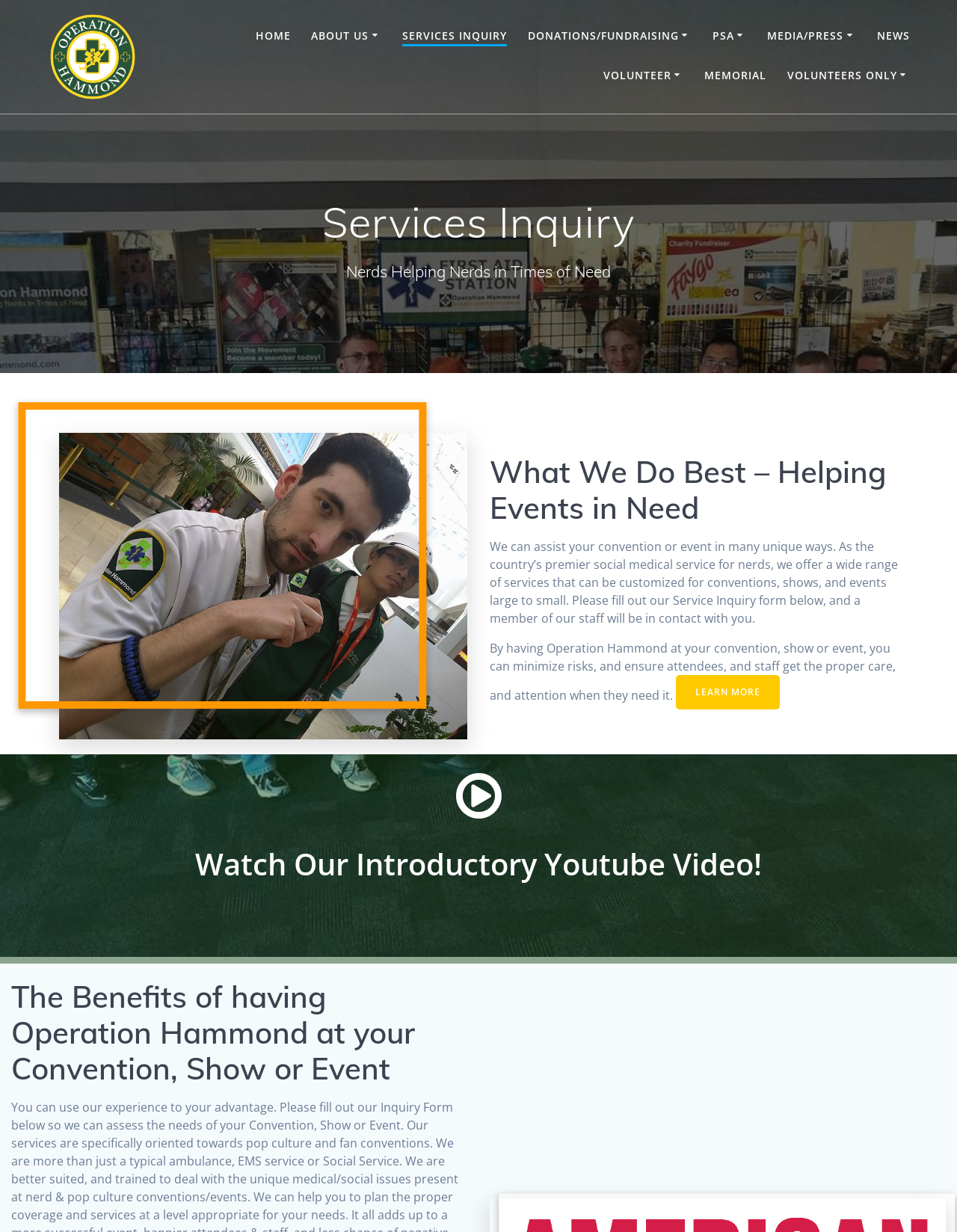Please provide a one-word or short phrase answer to the question:
Is there a way to learn more about Operation Hammond?

Yes, through a video